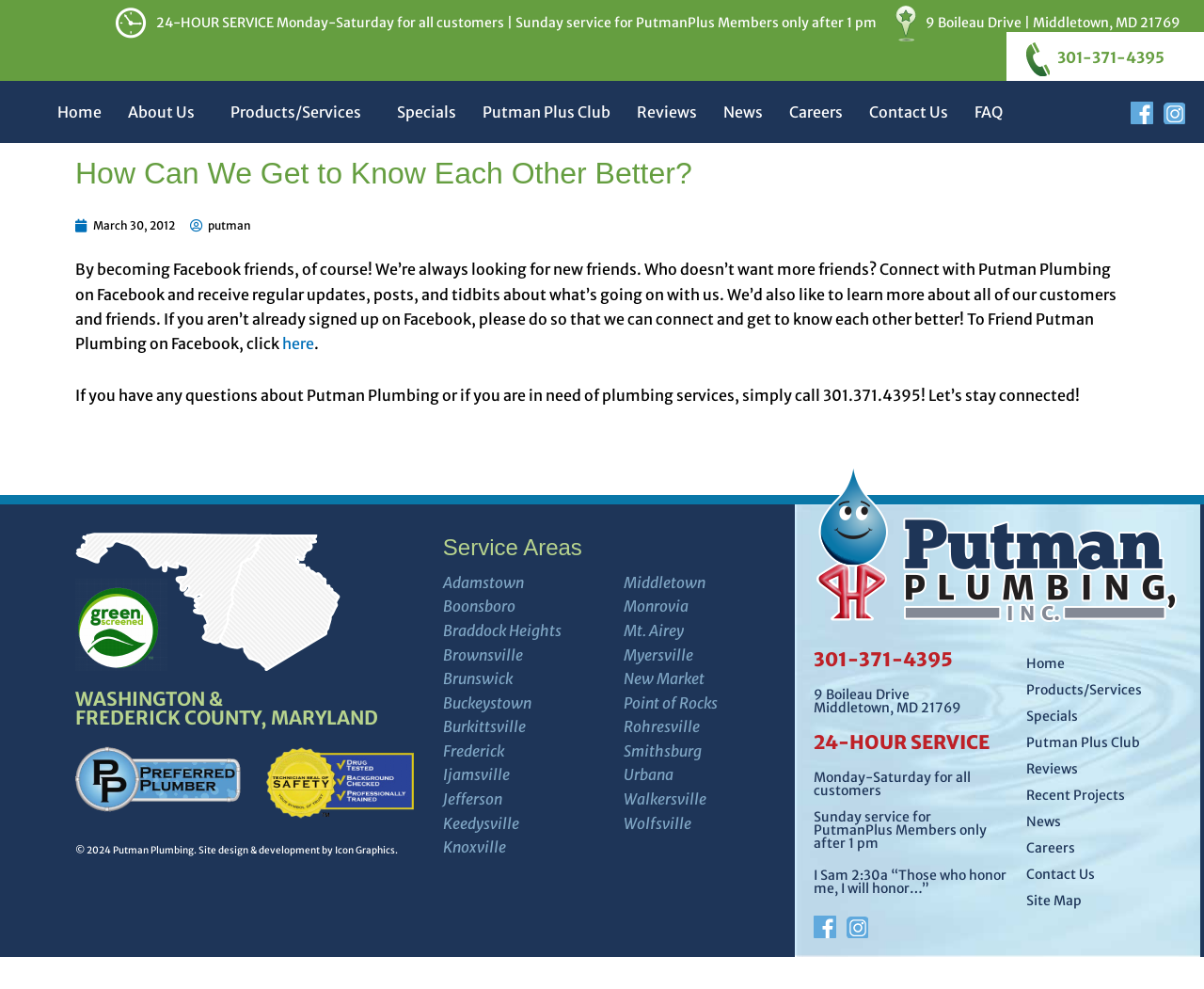Determine the bounding box coordinates of the clickable region to execute the instruction: "Click on the 'About Us' link". The coordinates should be four float numbers between 0 and 1, denoted as [left, top, right, bottom].

[0.095, 0.091, 0.18, 0.135]